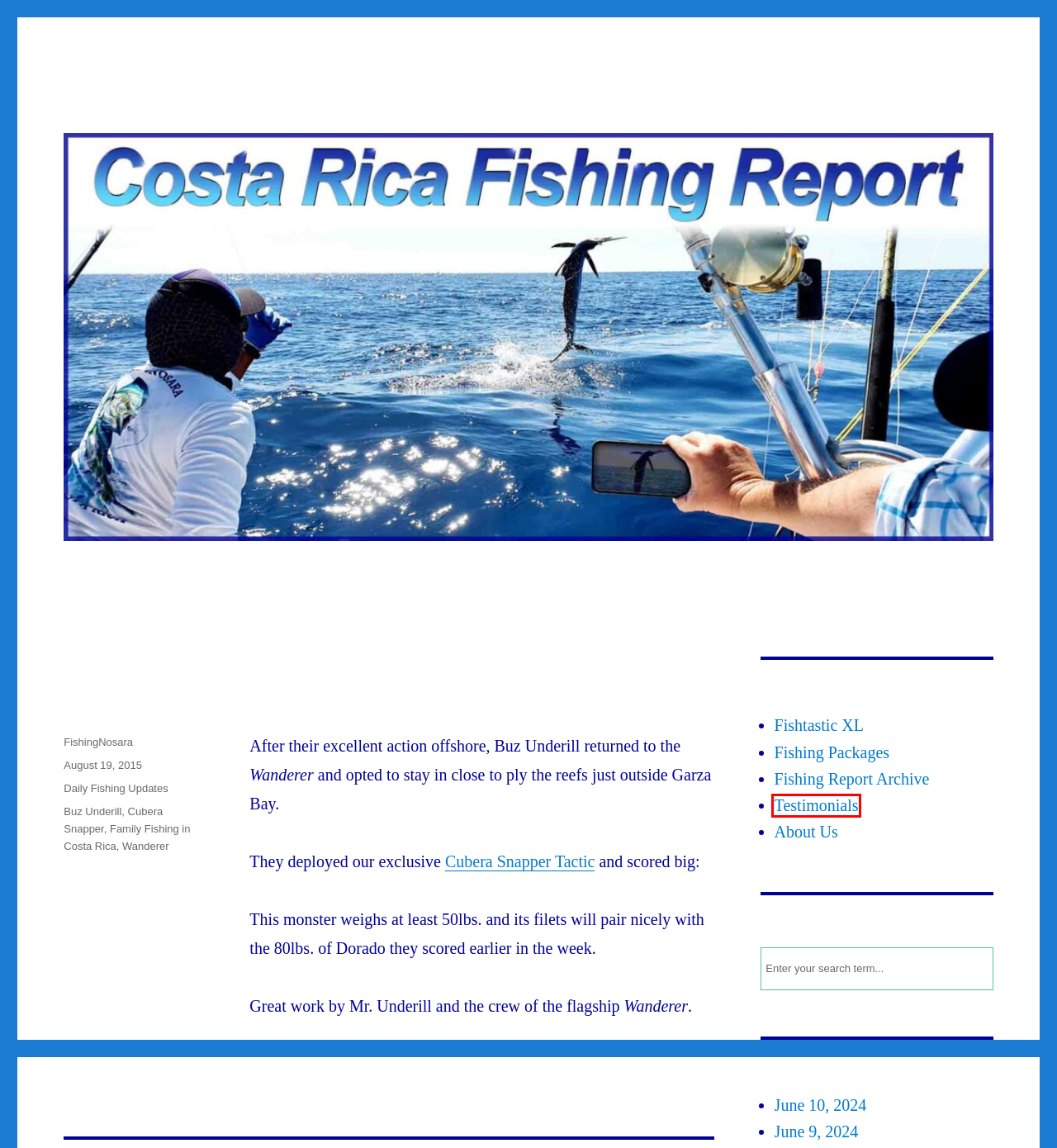Examine the webpage screenshot and identify the UI element enclosed in the red bounding box. Pick the webpage description that most accurately matches the new webpage after clicking the selected element. Here are the candidates:
A. Family Fishing in Costa Rica | Costa Rica Fishing Report from FishingNosara
B. FishingNosara | Costa Rica Fishing Report from FishingNosara
C. Wanderer | Costa Rica Fishing Report from FishingNosara
D. Fishing Report Archive | Costa Rica Fishing Report from FishingNosara
E. Fishtastic XL | Costa Rica Fishing Report from FishingNosara
F. Fishing Packages | Costa Rica Fishing Report from FishingNosara
G. June 9, 2024 | Costa Rica Fishing Report from FishingNosara
H. Testimonials | Costa Rica Fishing Report from FishingNosara

H